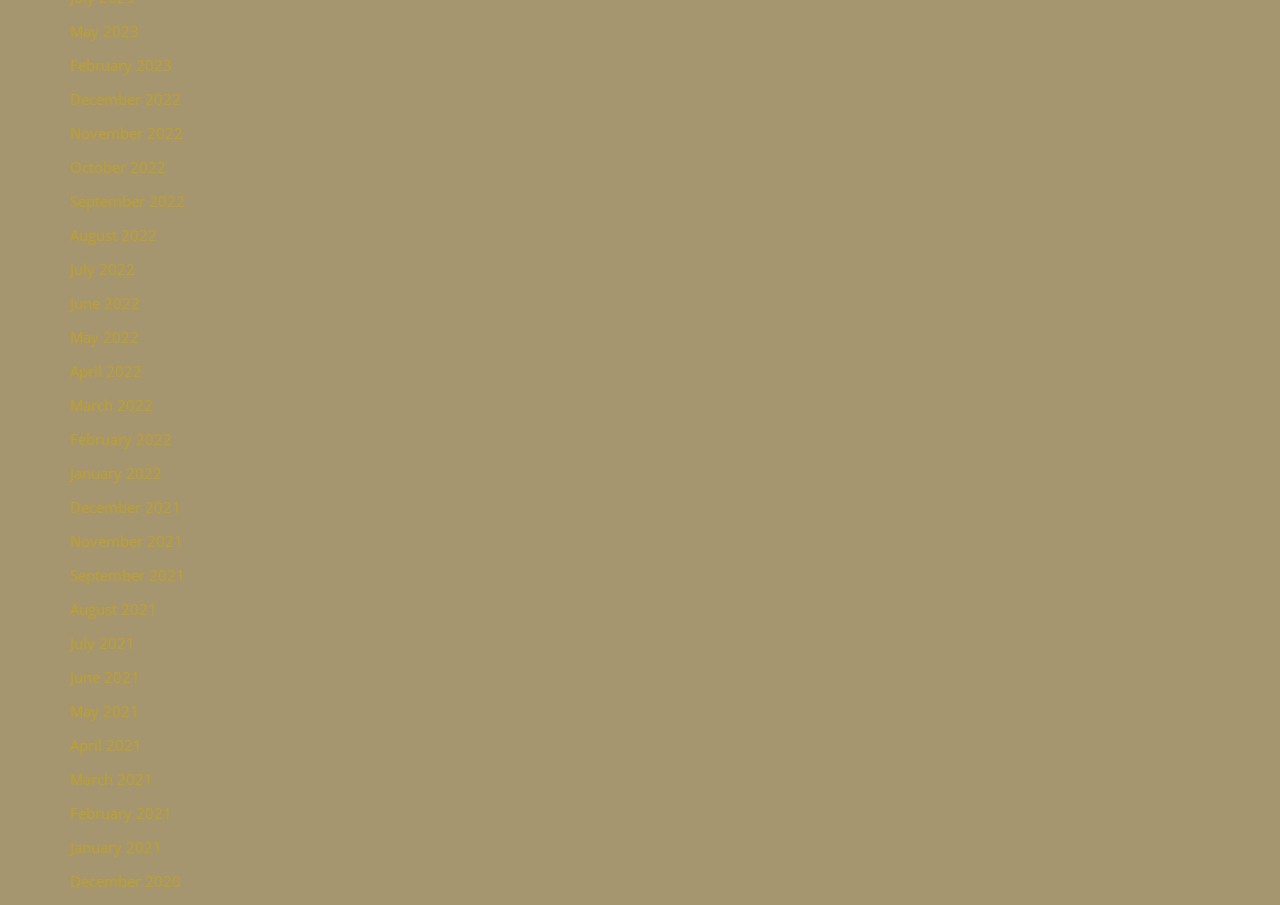How many months are listed in 2022?
Please give a detailed and elaborate explanation in response to the question.

I can count the number of links with '2022' in their text, and I find that there are 12 months listed in 2022, from 'January 2022' to 'December 2022'.